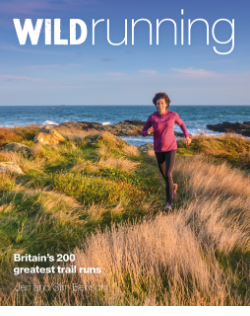Offer a detailed narrative of the scene depicted in the image.

The image showcases the vibrant cover of the magazine titled "WILDrunning," which highlights Britain's 200 greatest trail runs. A woman, dressed in a bright purple top and black pants, is depicted running through a scenic landscape characterized by tall grass and a serene coastal background. The expansive ocean stretches out behind her, reflecting a soft blue sky dotted with clouds. This visual encapsulates the adventurous spirit of trail running, inviting enthusiasts to explore the beauty of nature while enjoying the sport. The design emphasizes an active lifestyle, perfectly aligning with the magazine's theme of outdoor exploration and adventure.